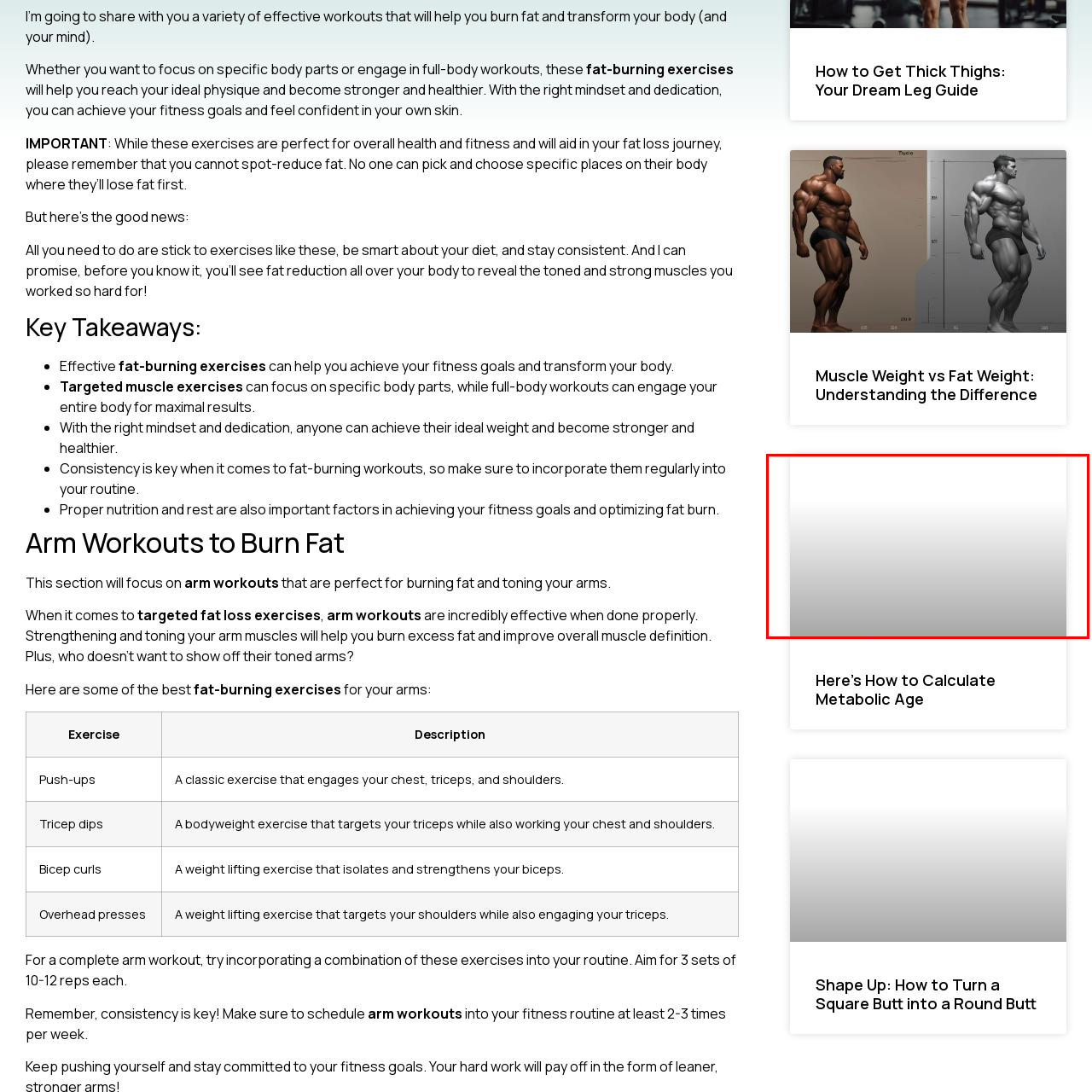Direct your attention to the zone enclosed by the orange box, What is the ultimate goal of understanding metabolic age? 
Give your response in a single word or phrase.

Better health outcomes